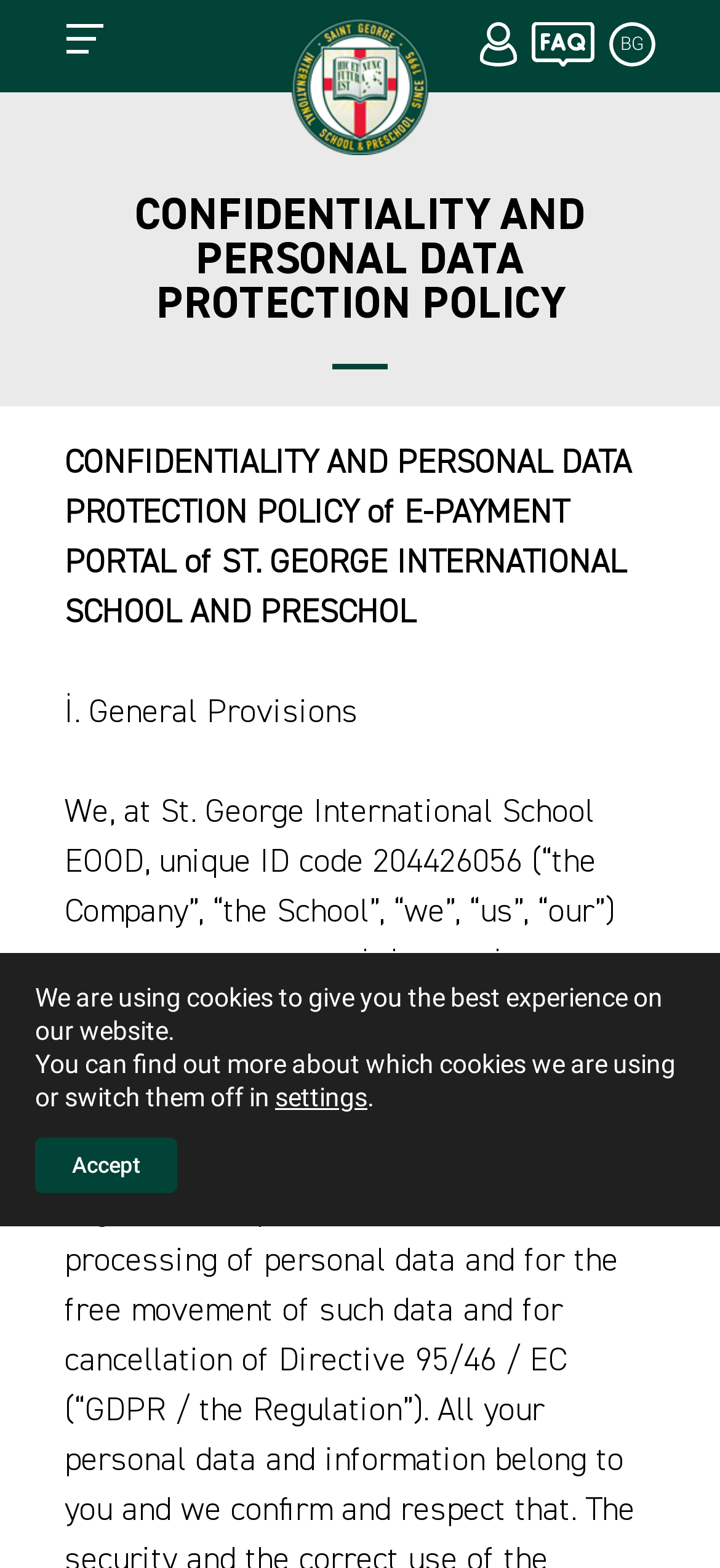Bounding box coordinates must be specified in the format (top-left x, top-left y, bottom-right x, bottom-right y). All values should be floating point numbers between 0 and 1. What are the bounding box coordinates of the UI element described as: parent_node: Menu

[0.09, 0.014, 0.146, 0.035]